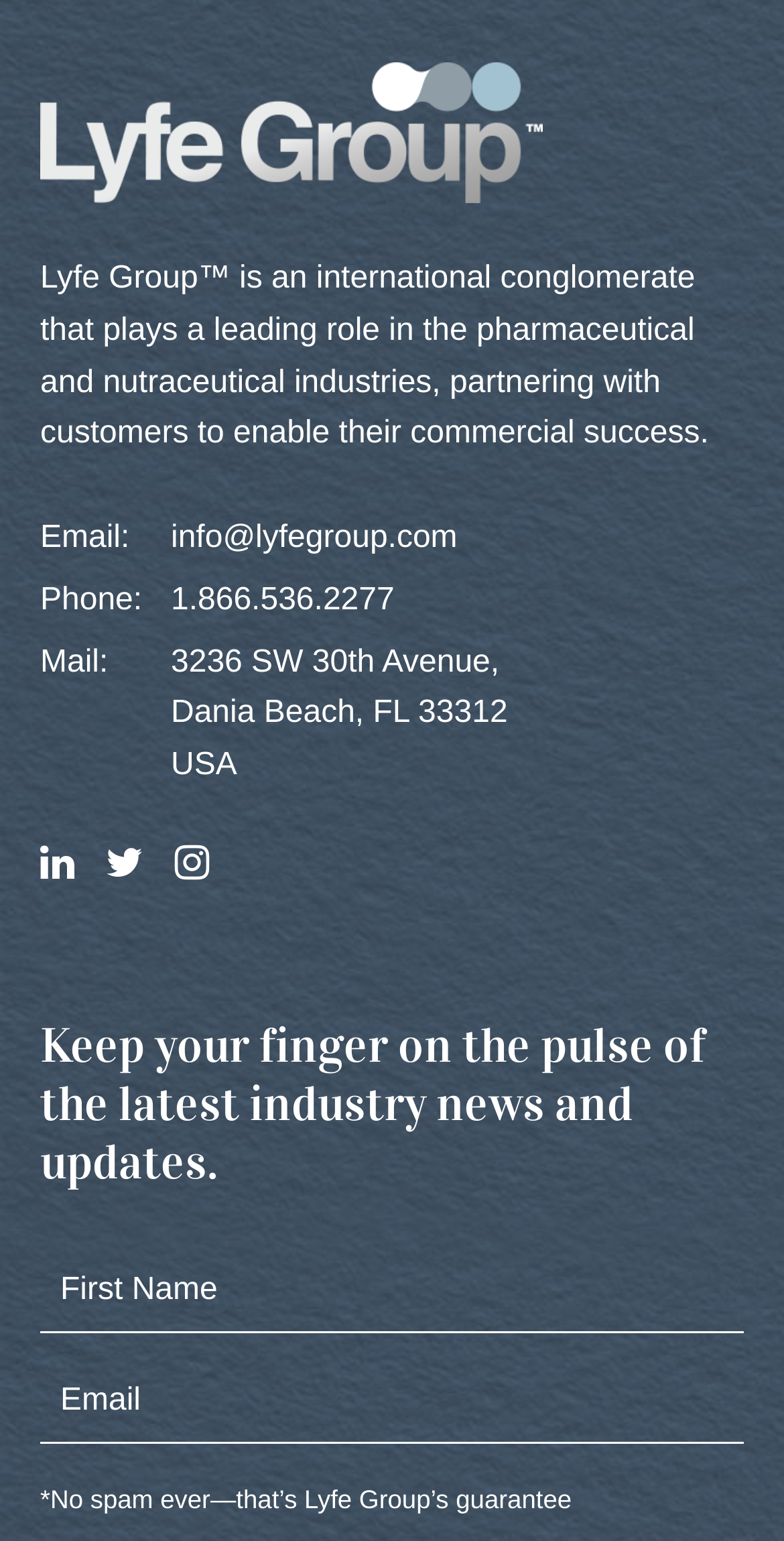What is the address of the company?
From the screenshot, supply a one-word or short-phrase answer.

3236 SW 30th Avenue, Dania Beach, FL 33312, USA